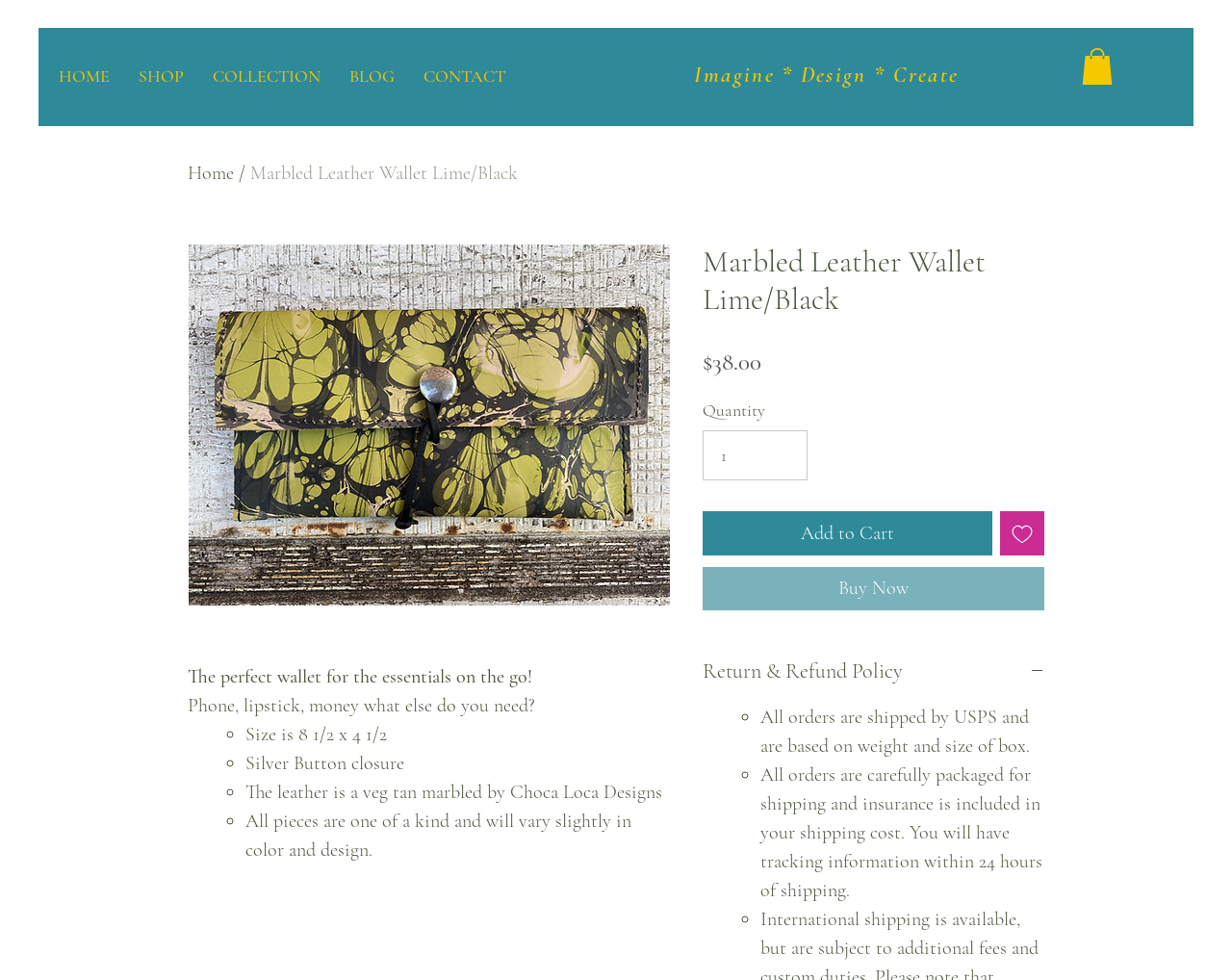Please provide a short answer using a single word or phrase for the question:
What shipping service is used for orders?

USPS